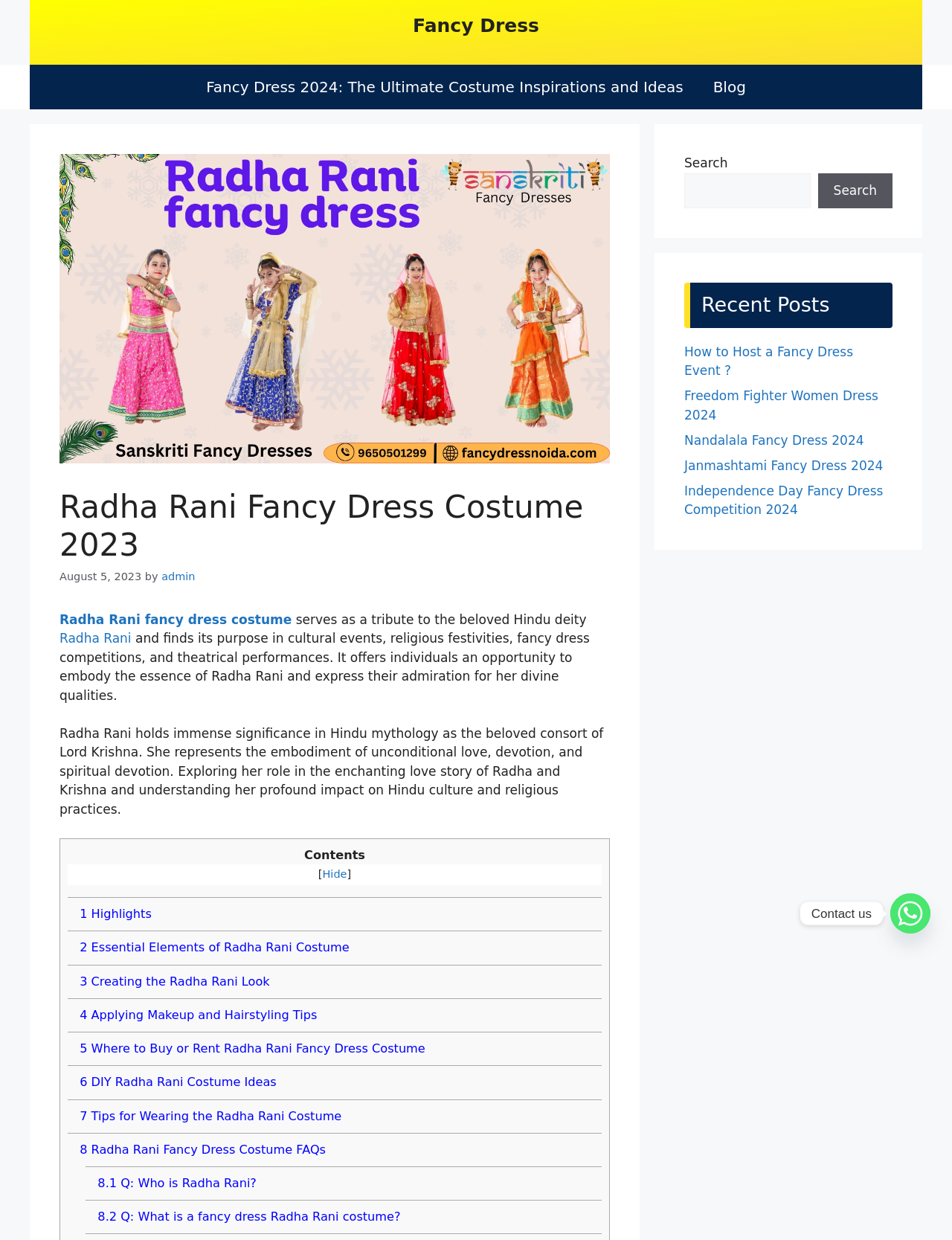Determine the bounding box coordinates of the clickable area required to perform the following instruction: "Read the 'Radha Rani Fancy Dress Costume 2023' article". The coordinates should be represented as four float numbers between 0 and 1: [left, top, right, bottom].

[0.062, 0.394, 0.641, 0.455]